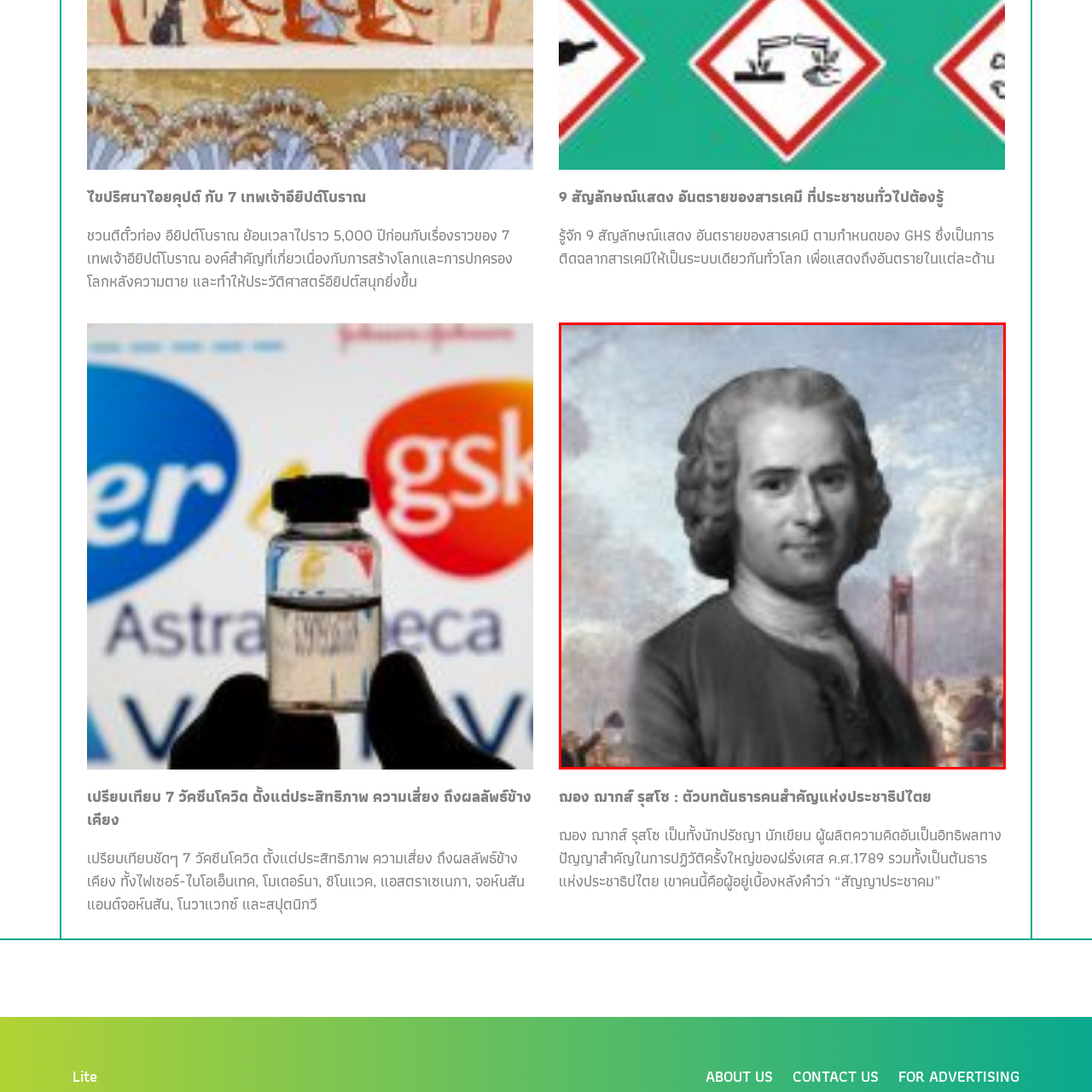What is the significance of the 'social contract' concept?
Observe the image inside the red bounding box and give a concise answer using a single word or phrase.

Enduring implications for democratic governance